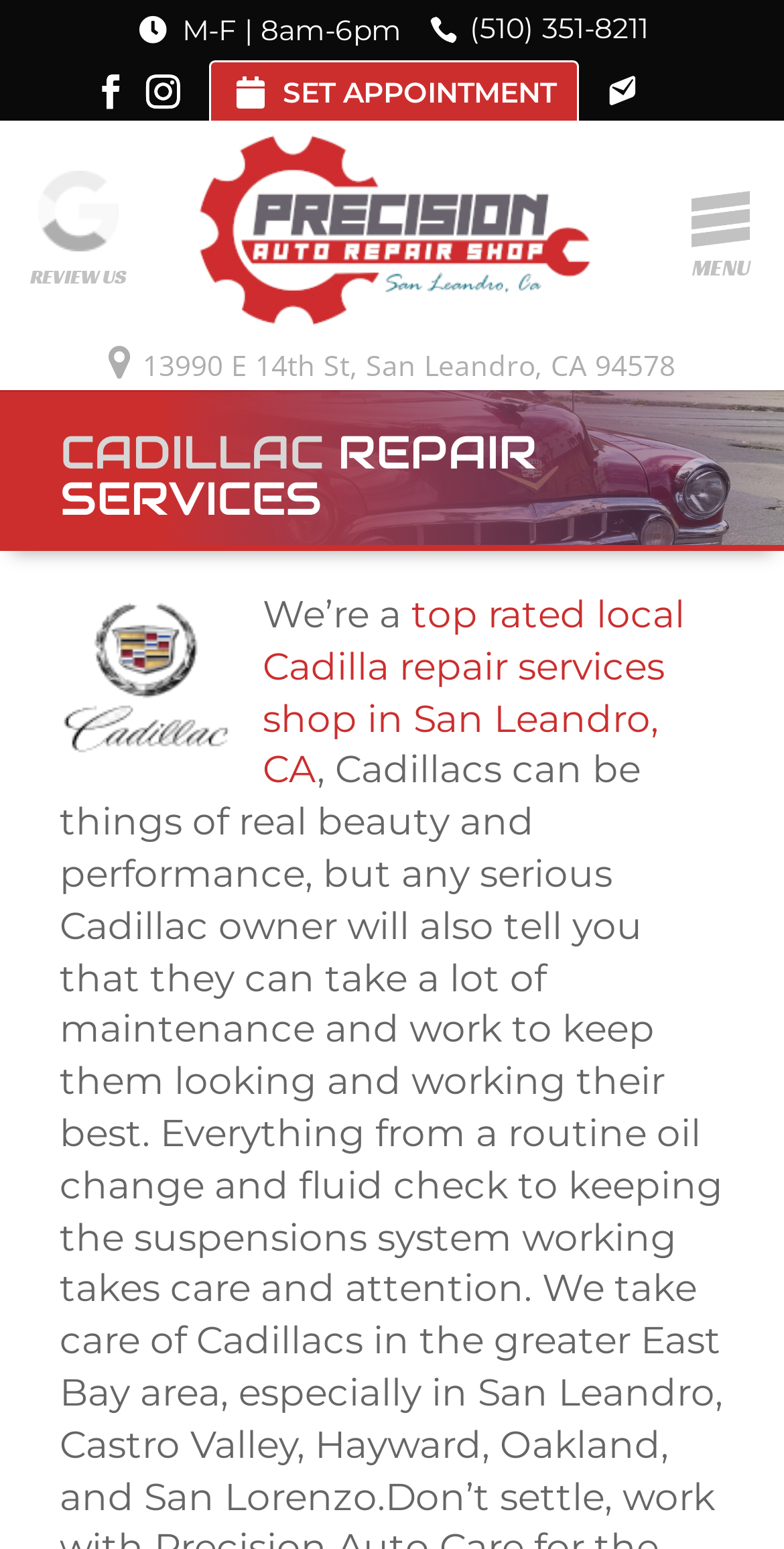What is the phone number of the repair shop?
Using the image as a reference, answer the question with a short word or phrase.

(510) 351-8211